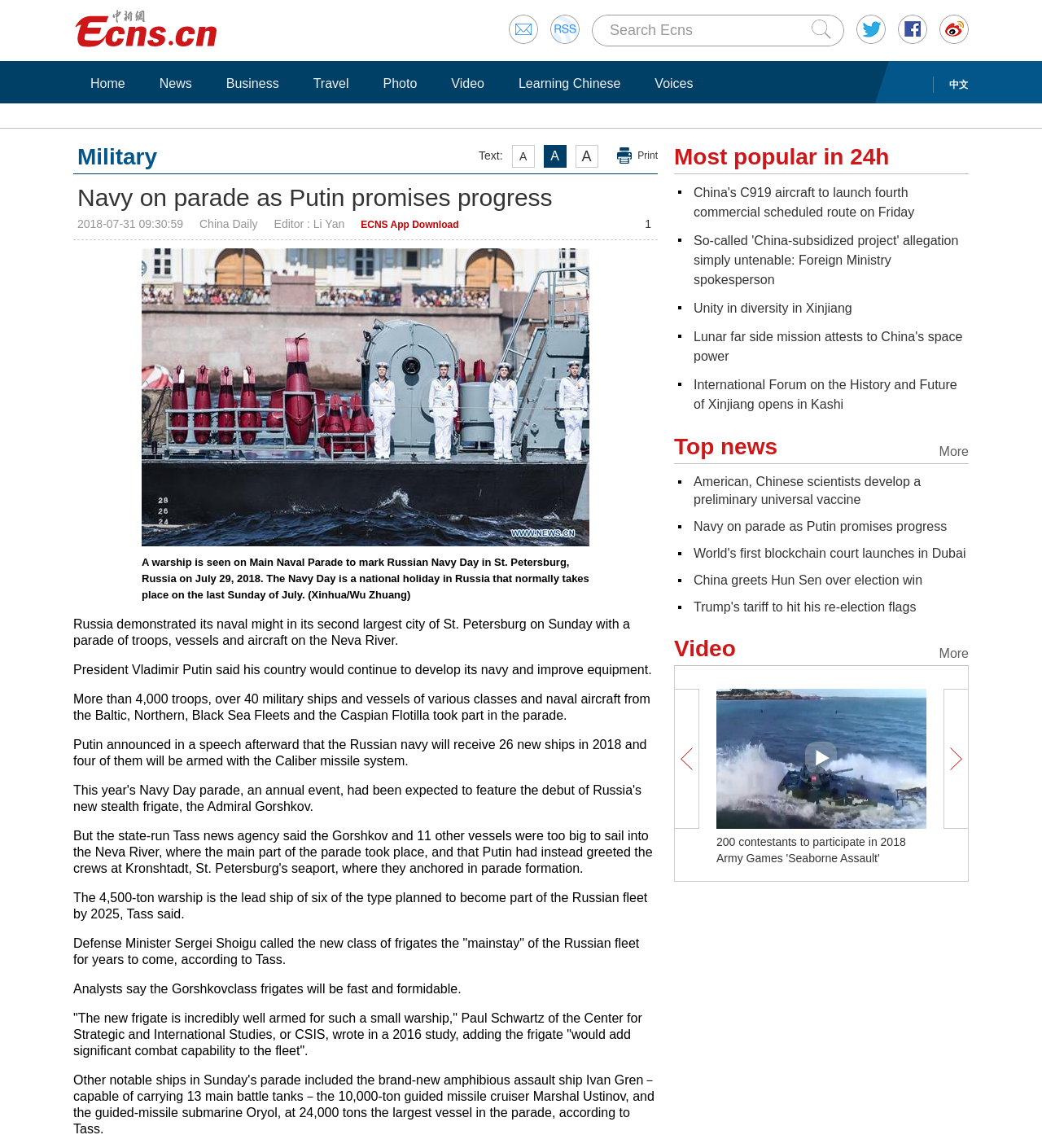Locate the bounding box coordinates of the item that should be clicked to fulfill the instruction: "Explore 'window cleaners'".

None